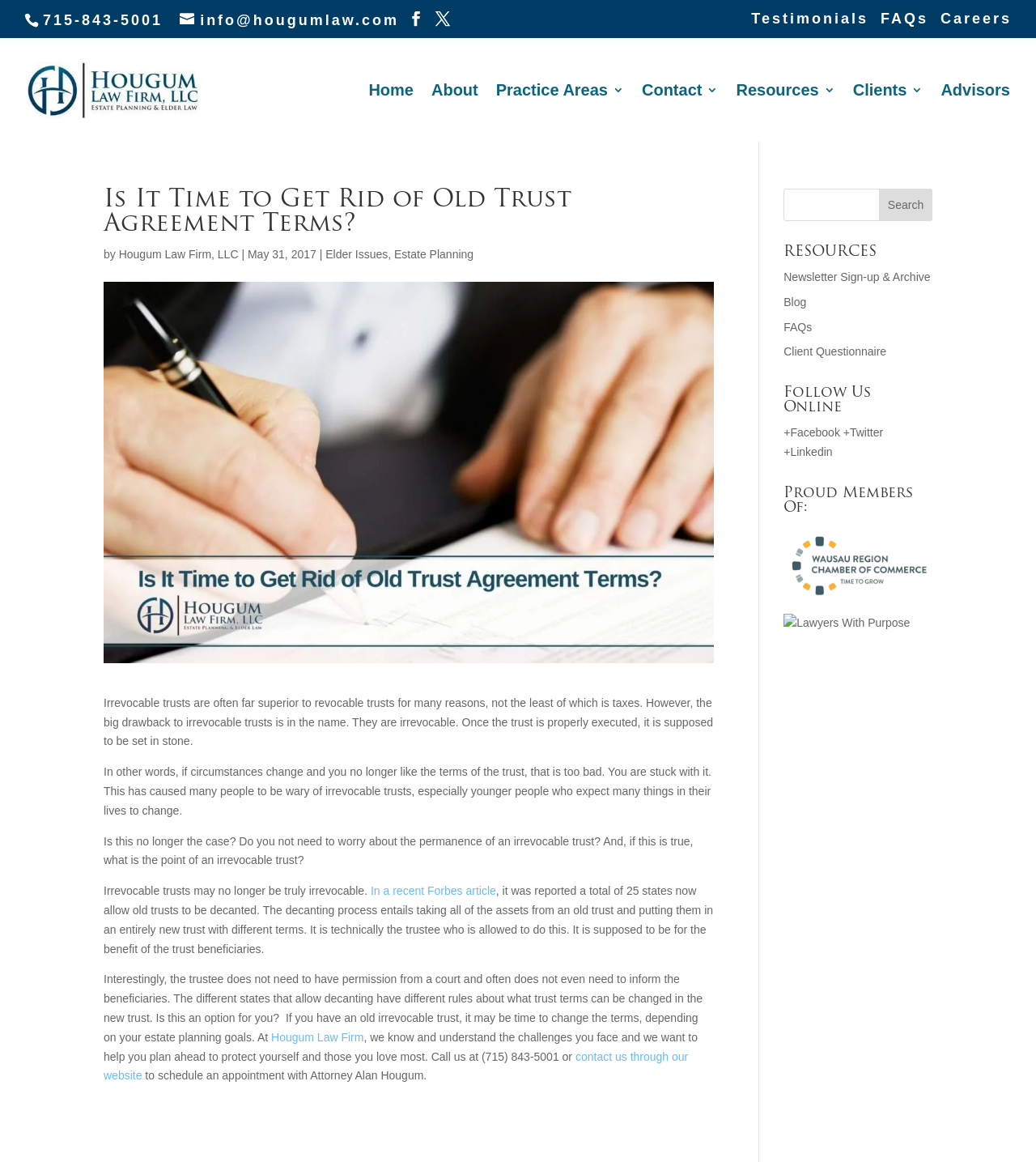Determine the bounding box coordinates of the element's region needed to click to follow the instruction: "Call the law firm". Provide these coordinates as four float numbers between 0 and 1, formatted as [left, top, right, bottom].

[0.041, 0.01, 0.157, 0.024]